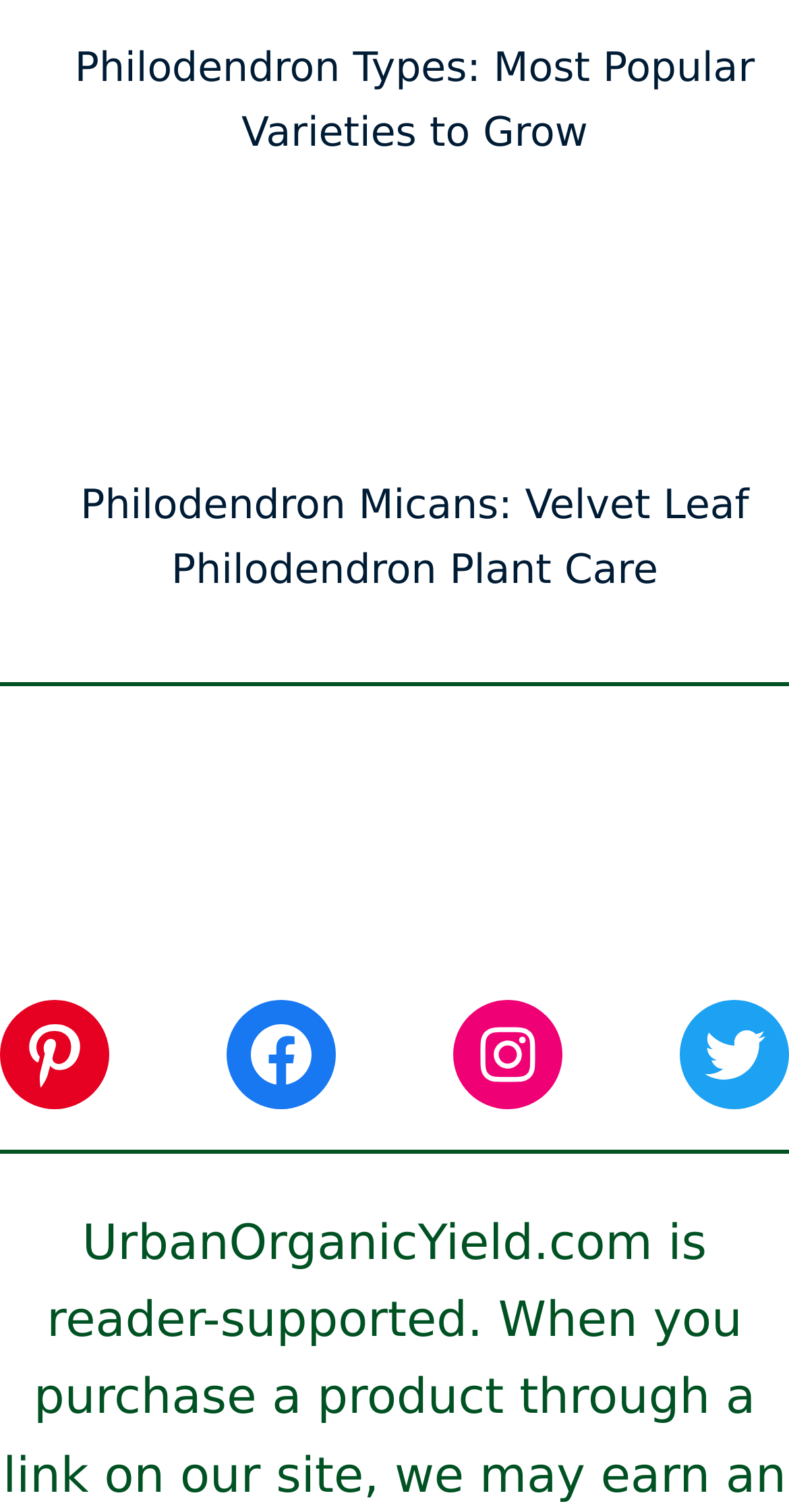Answer the following inquiry with a single word or phrase:
What is the name of the Philodendron type mentioned?

Philodendron Micans